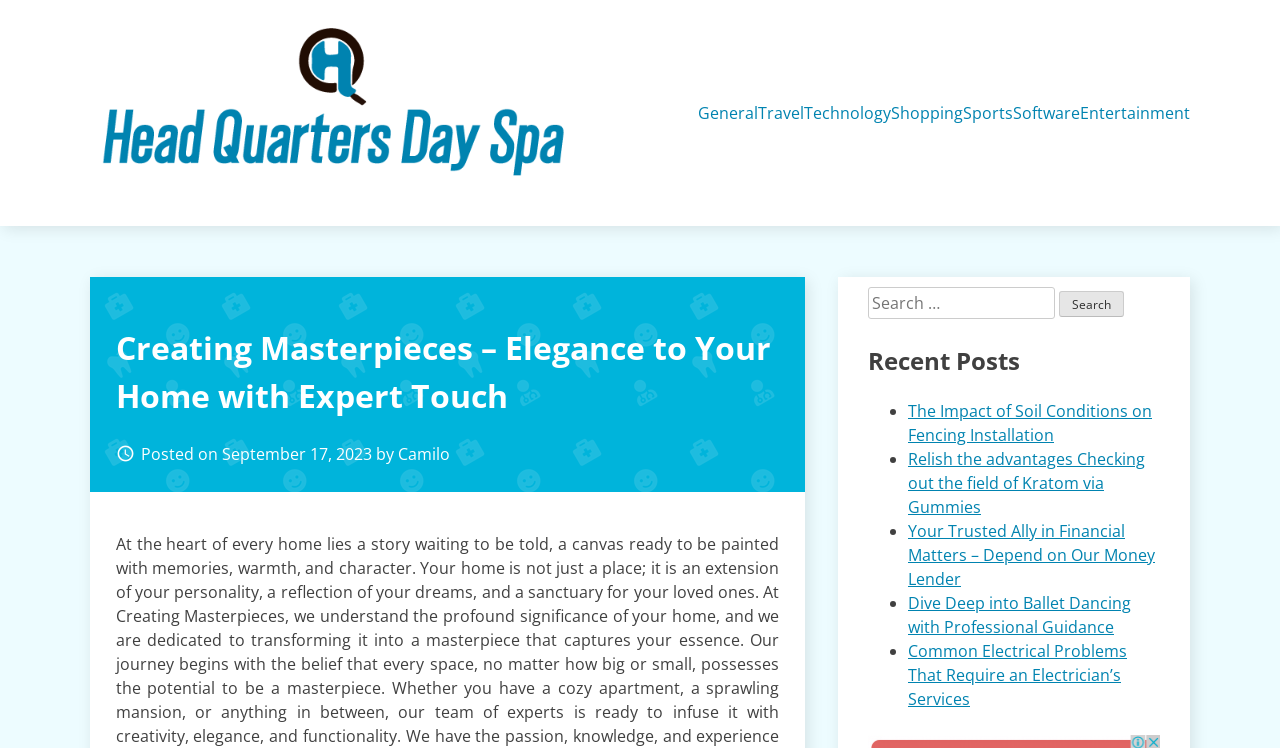Locate the UI element that matches the description September 17, 2023September 26, 2023 in the webpage screenshot. Return the bounding box coordinates in the format (top-left x, top-left y, bottom-right x, bottom-right y), with values ranging from 0 to 1.

[0.173, 0.592, 0.291, 0.621]